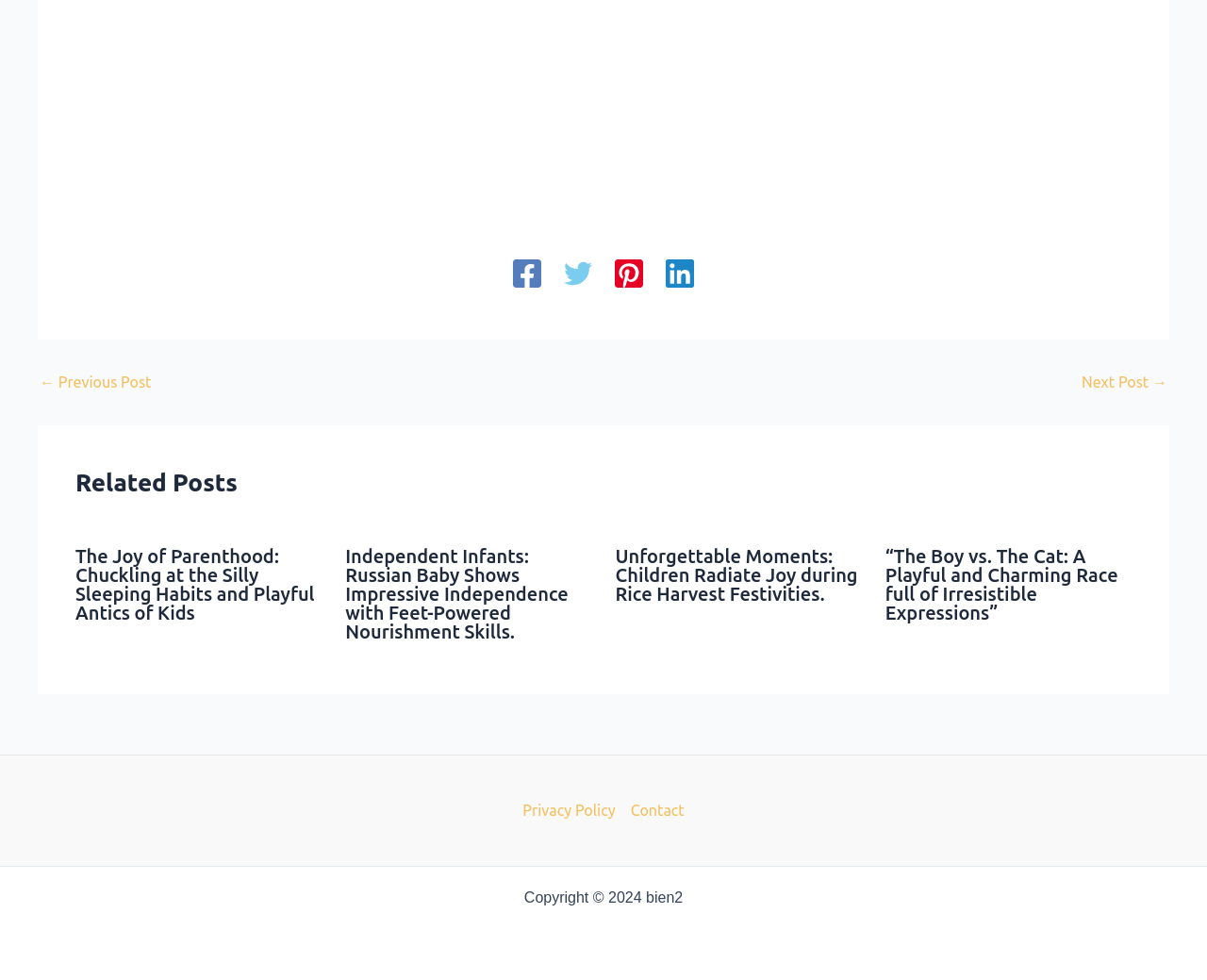What is the theme of the related posts?
Give a single word or phrase answer based on the content of the image.

Children and parenting